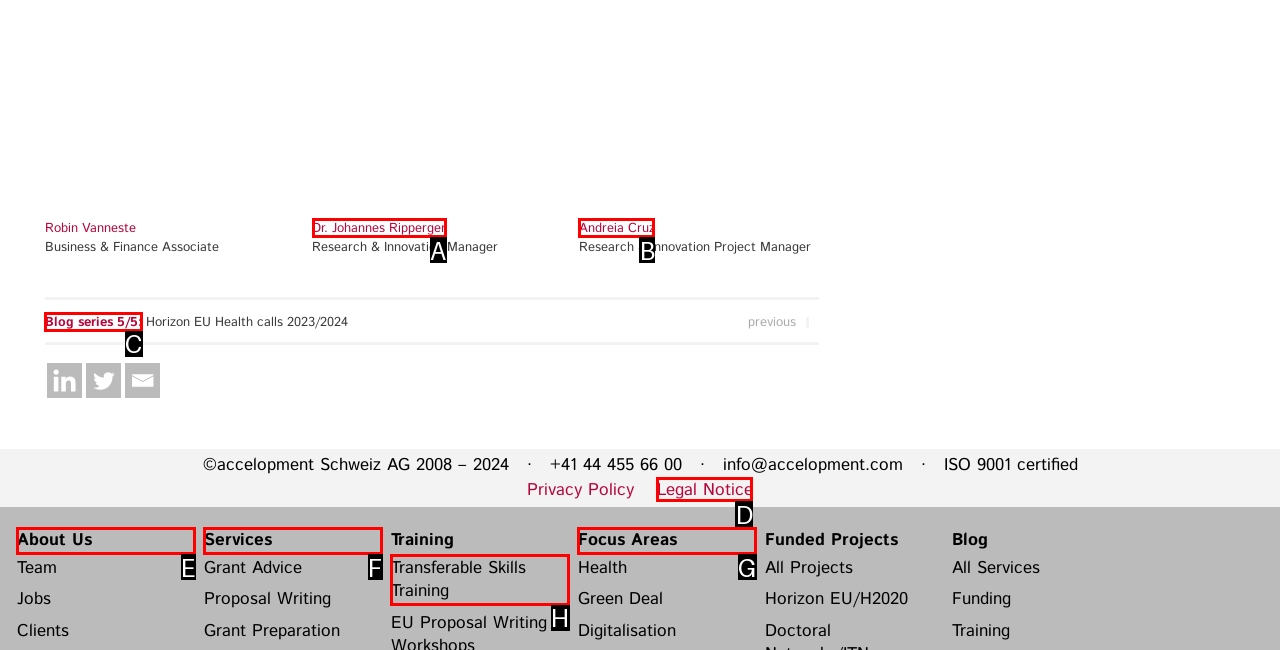Find the option you need to click to complete the following instruction: Read the 'NEW BOOK!' page
Answer with the corresponding letter from the choices given directly.

None